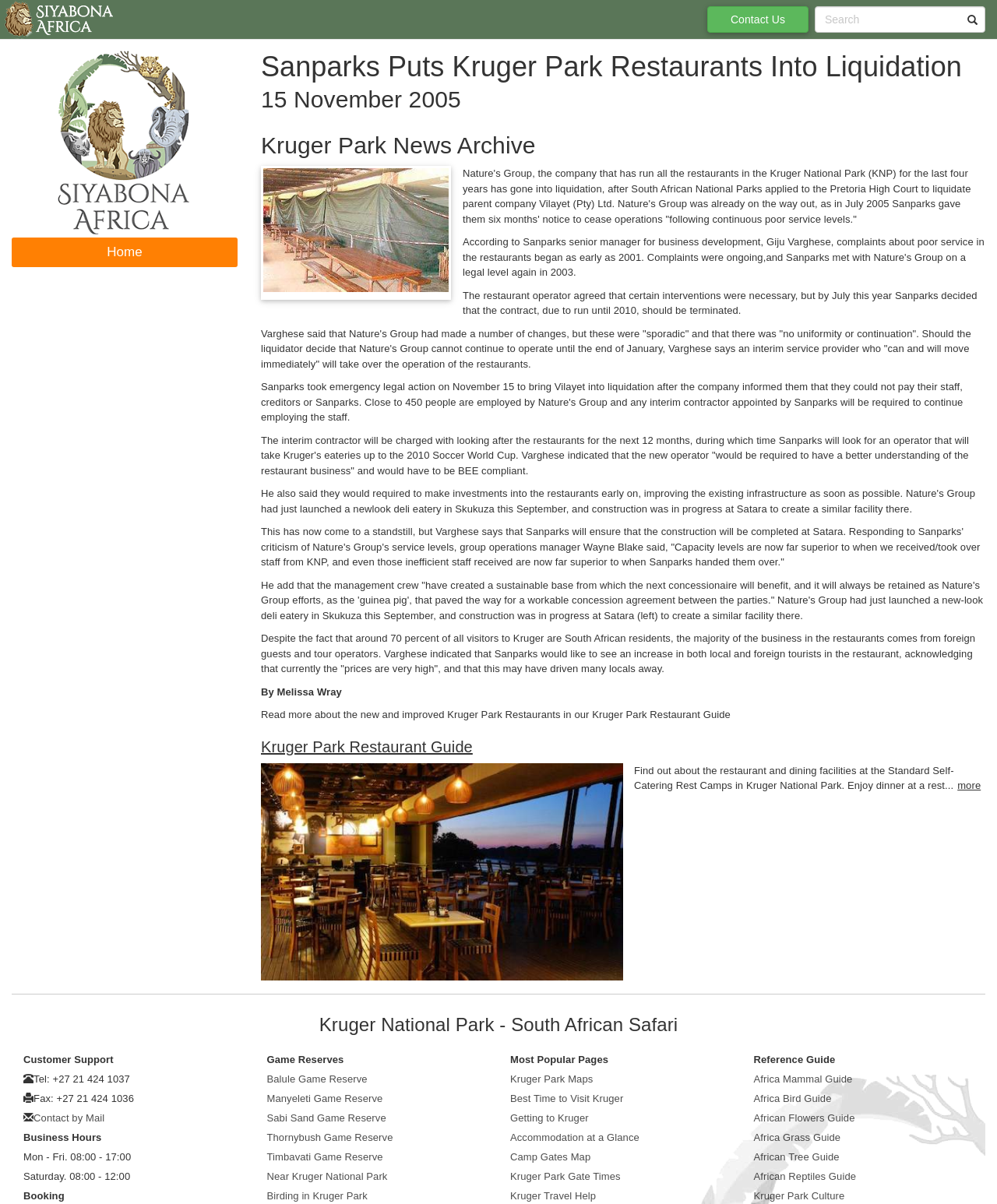Who is the author of the article?
Based on the screenshot, provide your answer in one word or phrase.

Melissa Wray